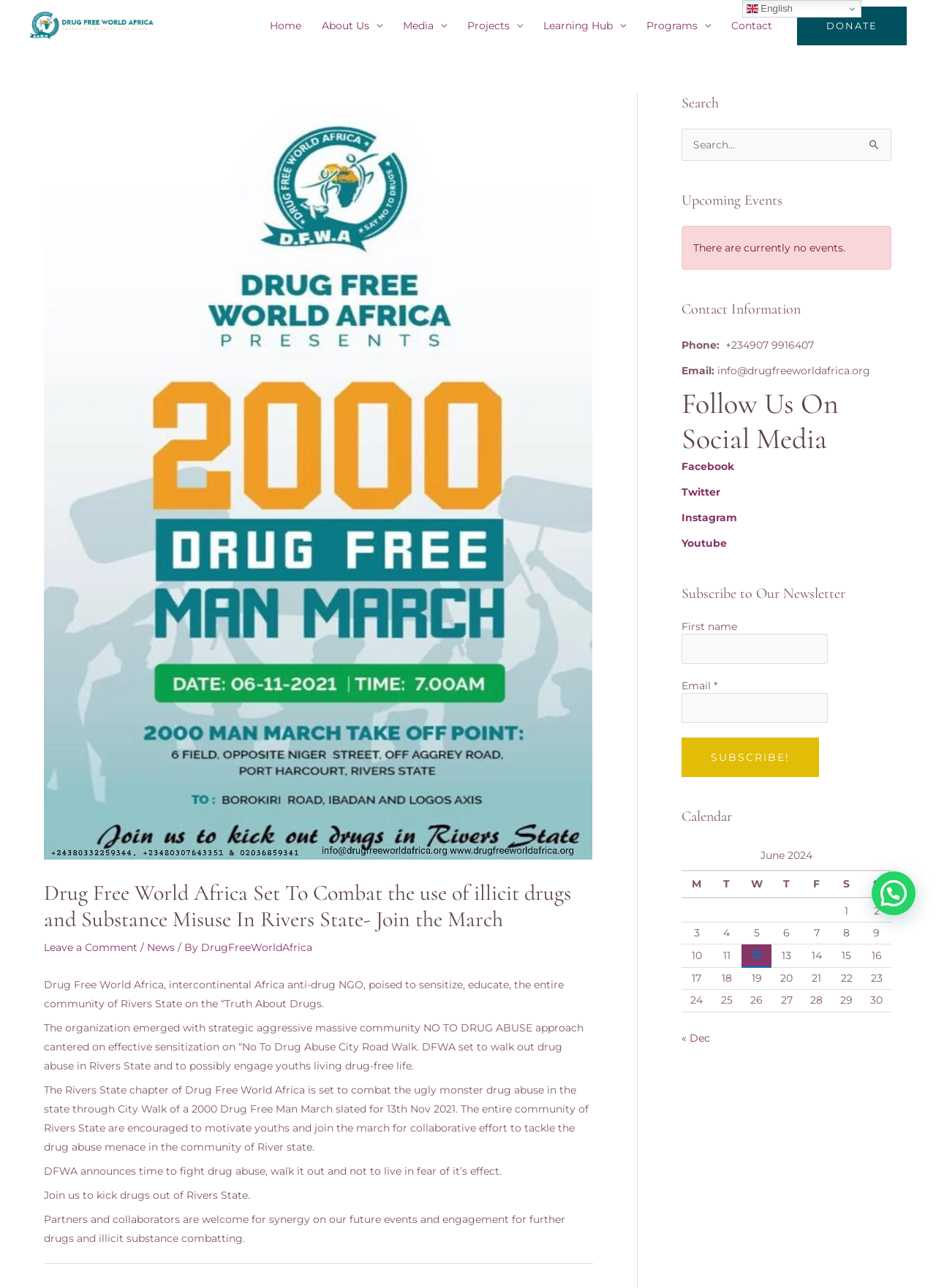Provide the bounding box coordinates for the specified HTML element described in this description: "parent_node: Email * name="data[form_field_YjdjN2Q4N2Y1OWNjX2VtYWls]" title="Email"". The coordinates should be four float numbers ranging from 0 to 1, in the format [left, top, right, bottom].

[0.728, 0.538, 0.884, 0.561]